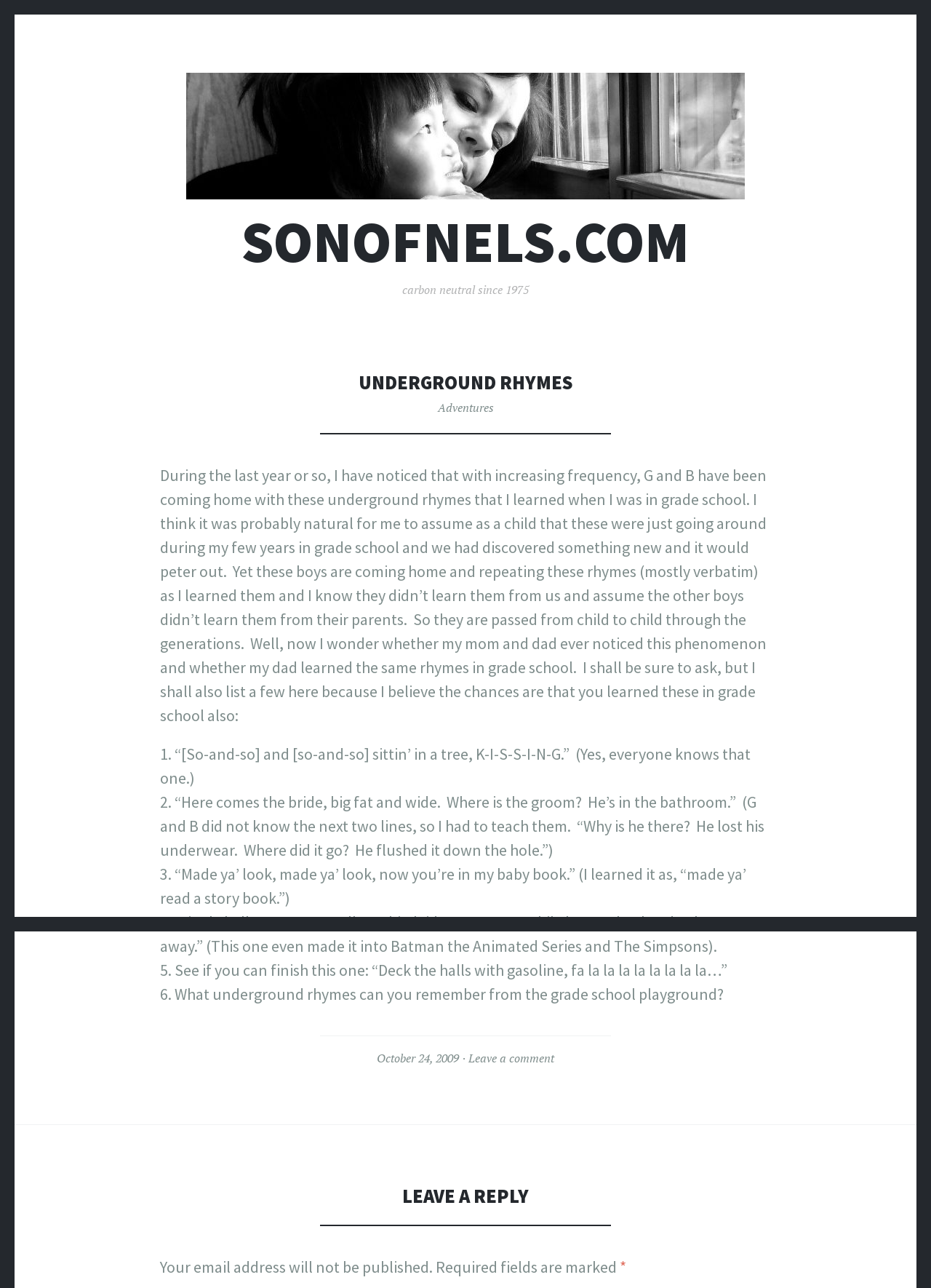What is the purpose of the 'Leave a comment' link?
Make sure to answer the question with a detailed and comprehensive explanation.

The 'Leave a comment' link is located in the footer section of the page, and its purpose is to allow users to leave a comment or respond to the article. This link is likely connected to a comment form or system that allows users to submit their comments.